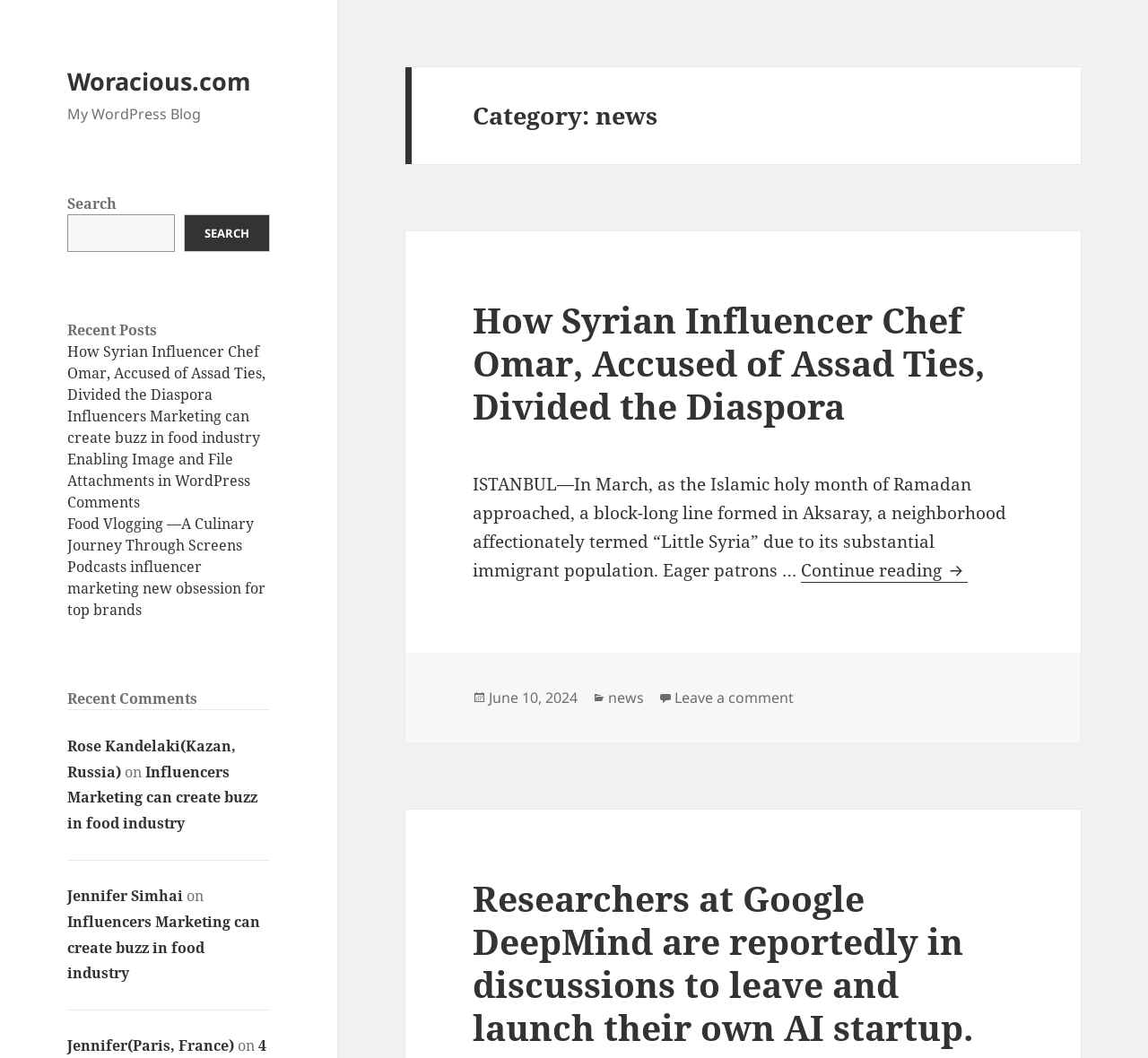Examine the image and give a thorough answer to the following question:
What is the category of the article 'How Syrian Influencer Chef Omar, Accused of Assad Ties, Divided the Diaspora'?

The category of the article can be found at the bottom of the article, where it says 'Categories' followed by a link 'news'. This indicates that the article belongs to the 'news' category.